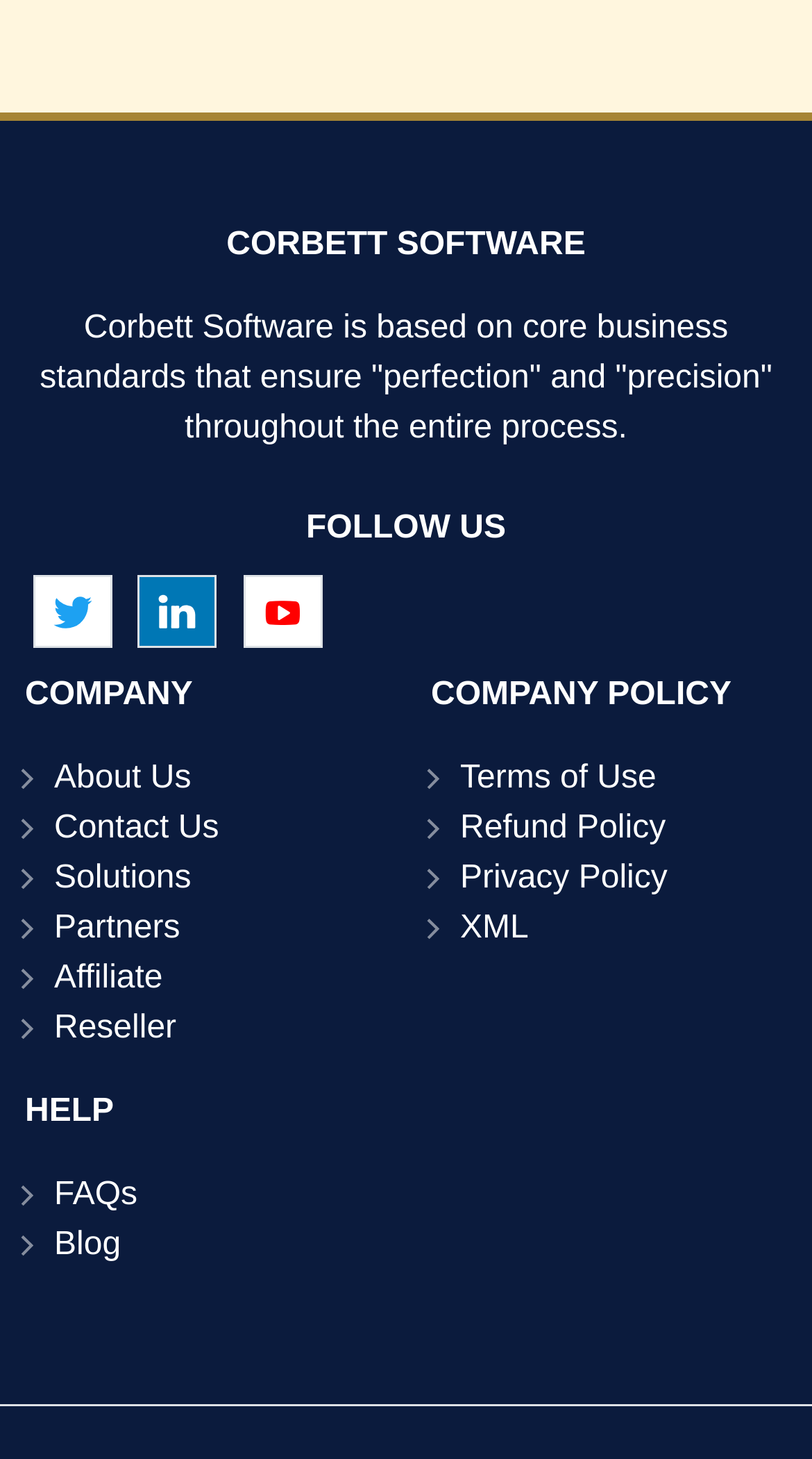Specify the bounding box coordinates of the element's area that should be clicked to execute the given instruction: "Follow Corbett Software on Twitter". The coordinates should be four float numbers between 0 and 1, i.e., [left, top, right, bottom].

[0.041, 0.394, 0.138, 0.444]